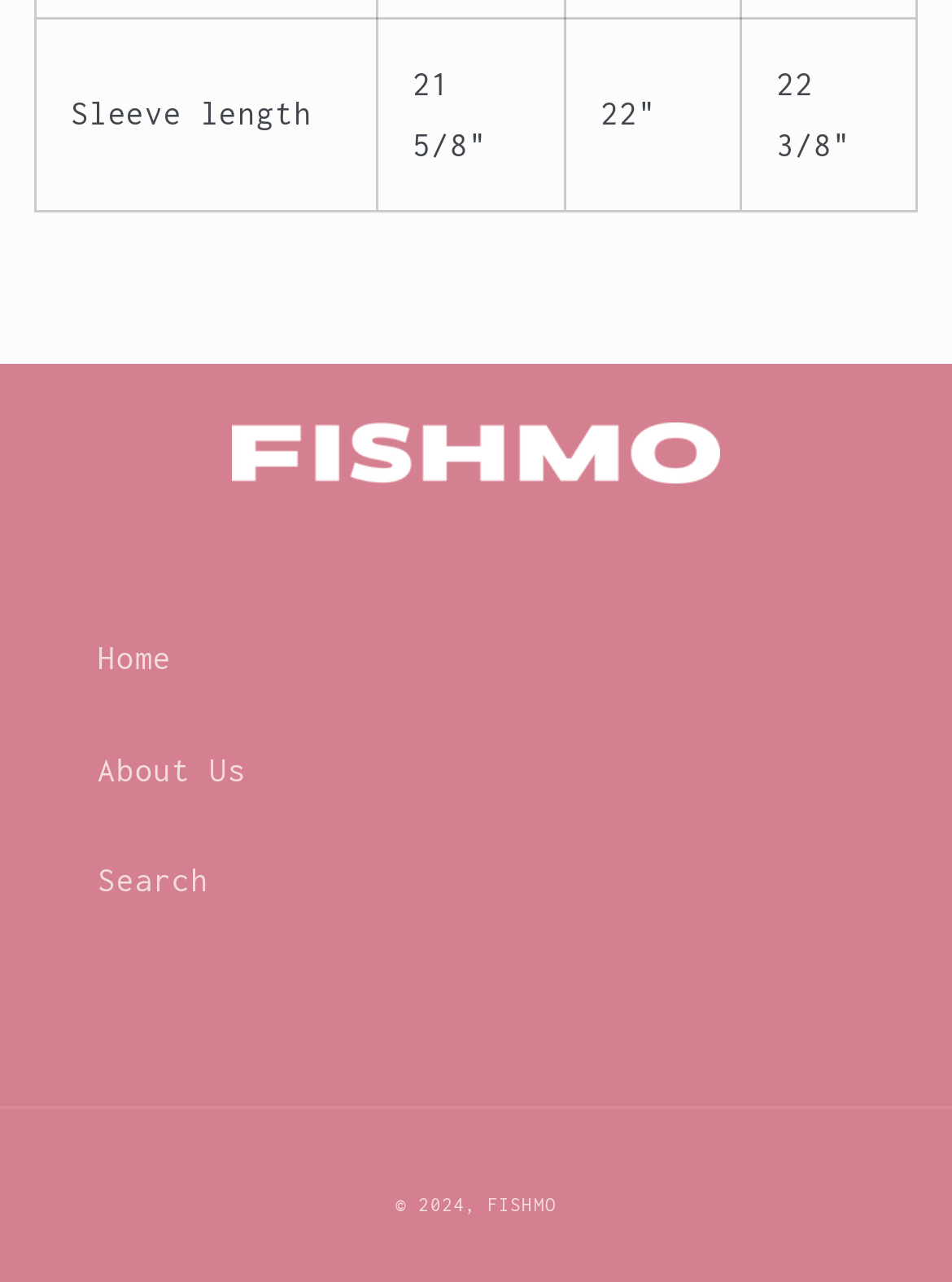What is the company name?
We need a detailed and meticulous answer to the question.

I looked at the link element and found the company name 'FISHMO'.